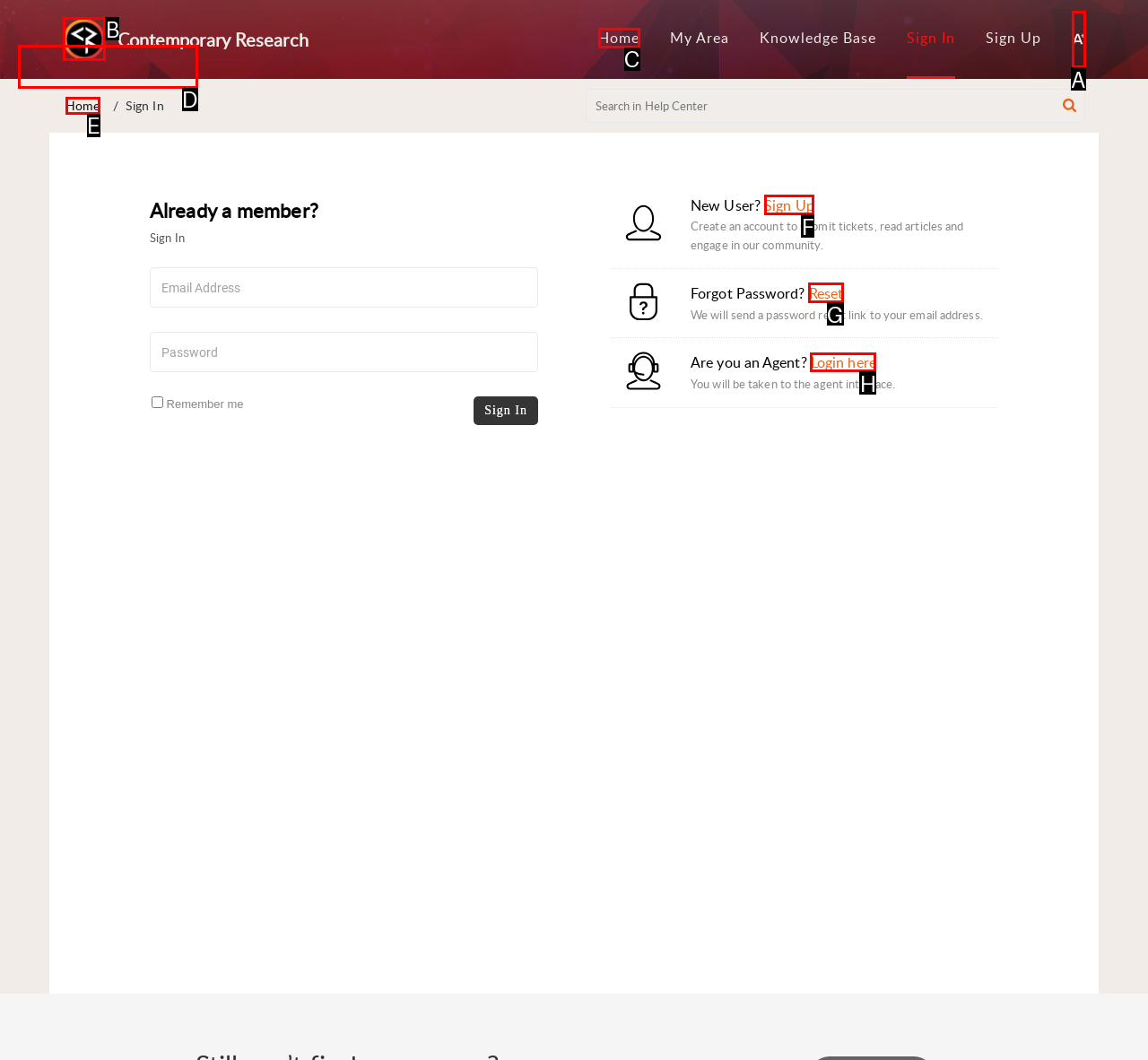Determine the letter of the element you should click to carry out the task: Login as an Agent
Answer with the letter from the given choices.

H